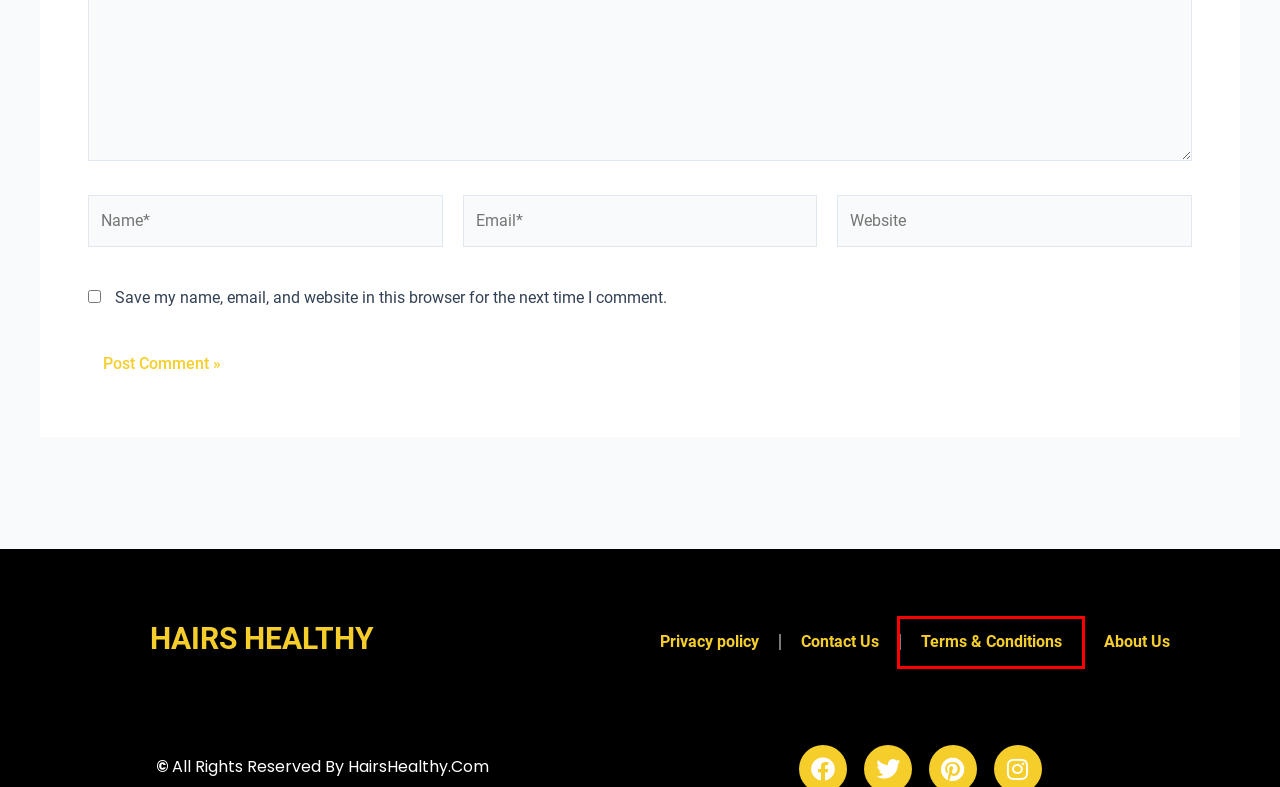You are presented with a screenshot of a webpage with a red bounding box. Select the webpage description that most closely matches the new webpage after clicking the element inside the red bounding box. The options are:
A. Privacy Policy for Your Hair Care Destination
B. What is poliosis? Poliosis Circumscripta
C. 10 Reasons for Itching Scalp And How TO Get Relief
D. About Us - HAIRS HEALTHY
E. Hair Products Reviews: Find the Best Haircare Products for your hair
F. 10 Best DIY Hair Masks for Silky Moisturized Hair
G. Contact Us - Get in Touch for All Your Hair Care Needs
H. Hair Niche Terms & Conditions

H